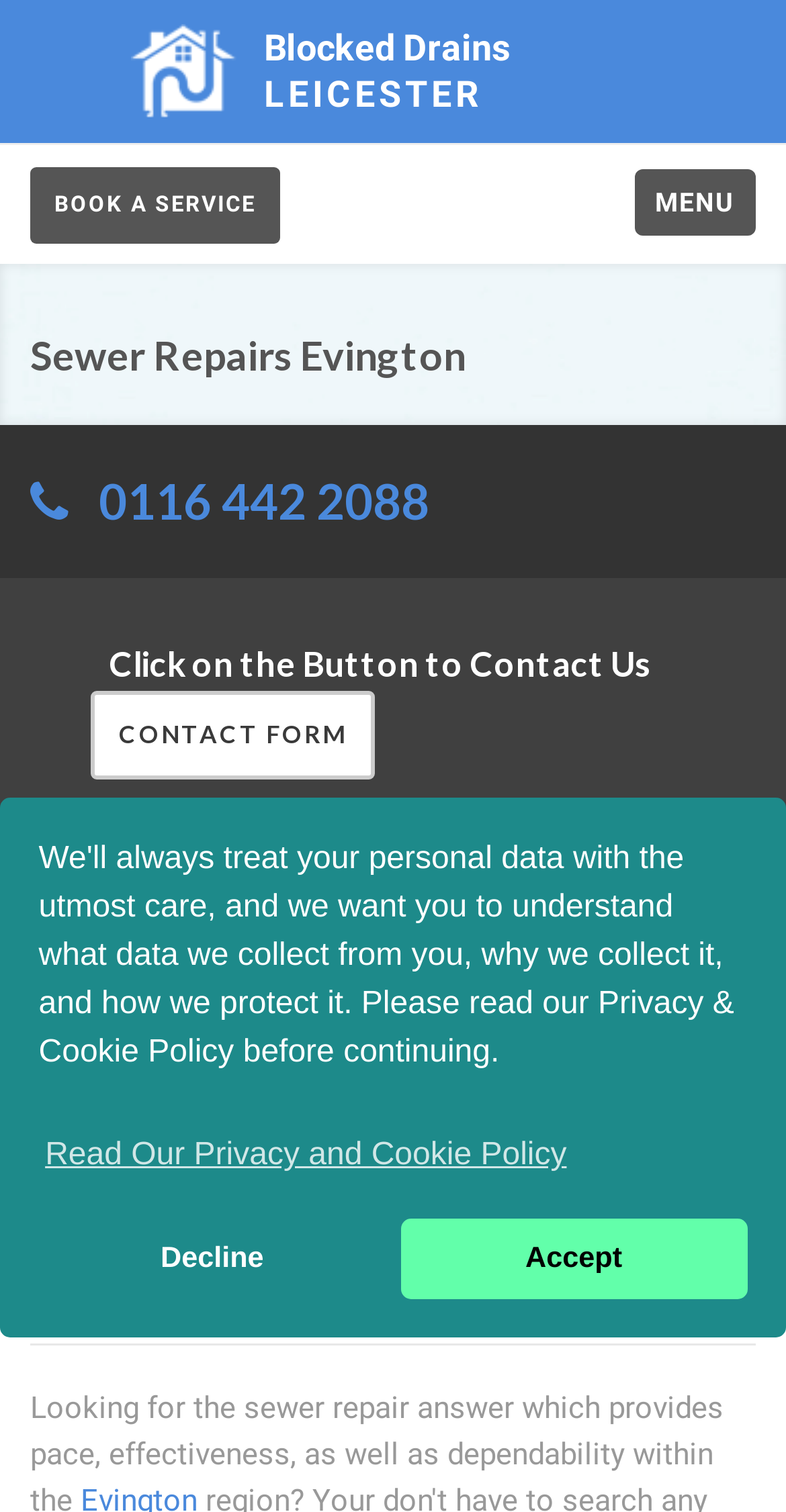Please identify the bounding box coordinates of the area I need to click to accomplish the following instruction: "Click the BOOK A SERVICE link".

[0.038, 0.111, 0.356, 0.161]